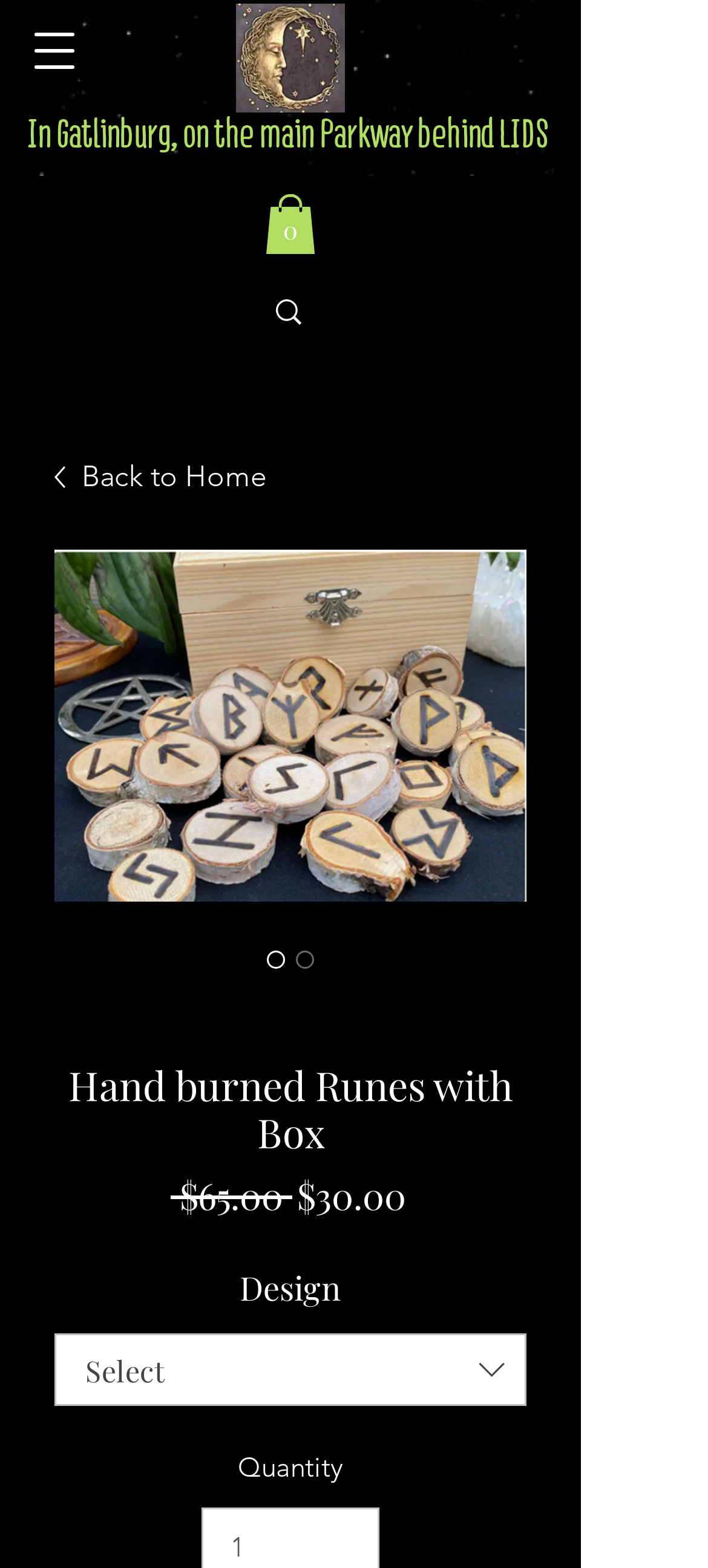What is the current sale price of the product? Analyze the screenshot and reply with just one word or a short phrase.

$30.00